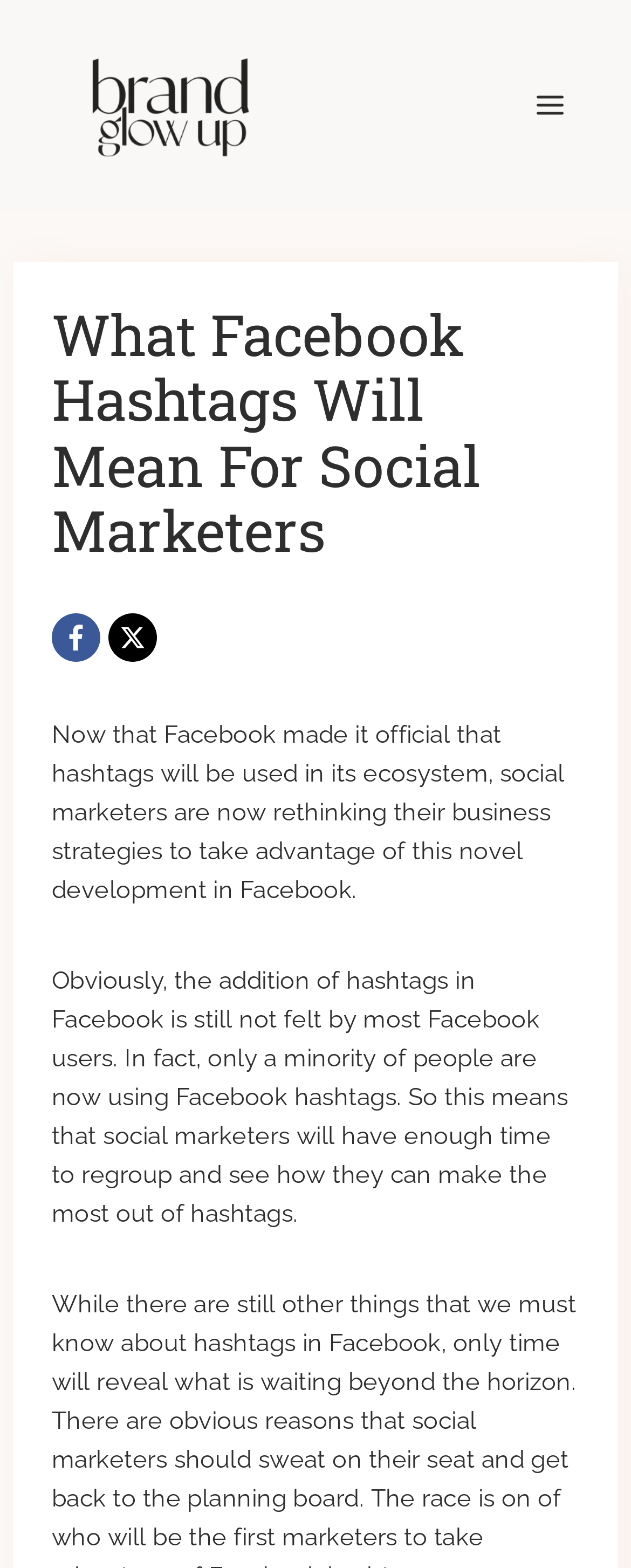Please look at the image and answer the question with a detailed explanation: What is the purpose of the article?

The article appears to be discussing the implications of Facebook's decision to use hashtags on social marketers, providing insights and analysis on how this development will affect their strategies and approaches.